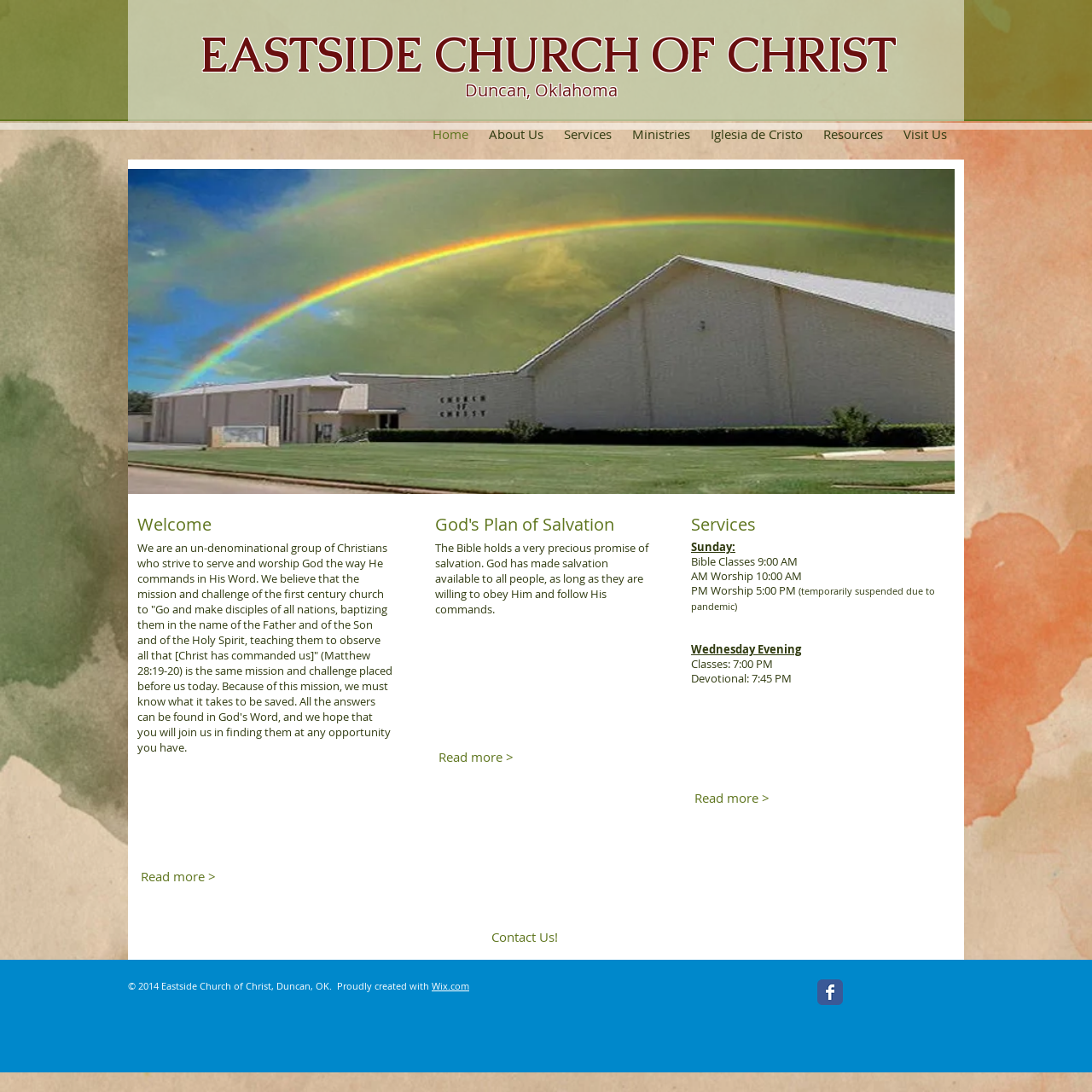Given the element description, predict the bounding box coordinates in the format (top-left x, top-left y, bottom-right x, bottom-right y). Make sure all values are between 0 and 1. Here is the element description: Iglesia de Cristo

[0.641, 0.11, 0.745, 0.136]